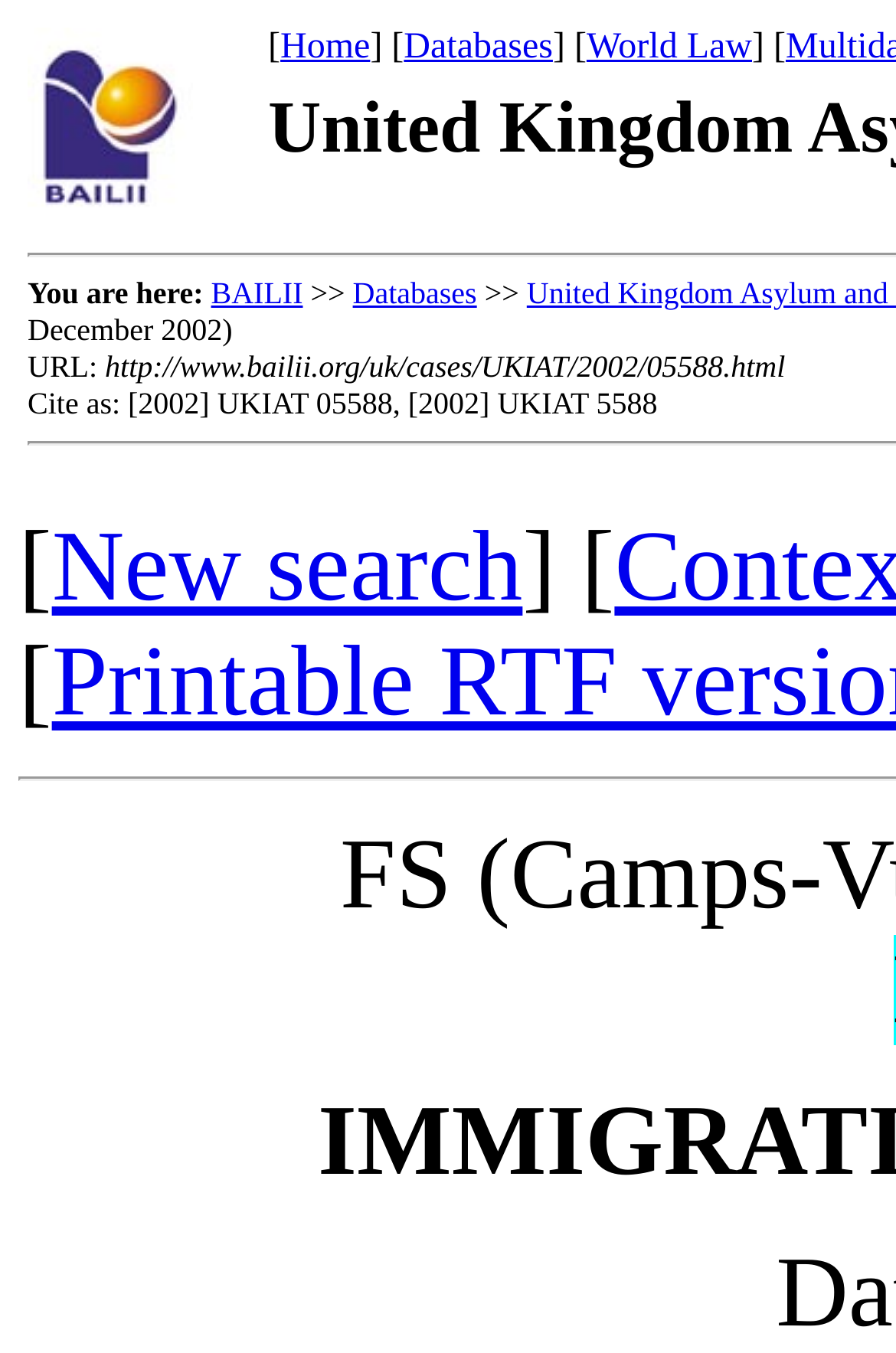From the element description: "New search", extract the bounding box coordinates of the UI element. The coordinates should be expressed as four float numbers between 0 and 1, in the order [left, top, right, bottom].

[0.058, 0.379, 0.583, 0.46]